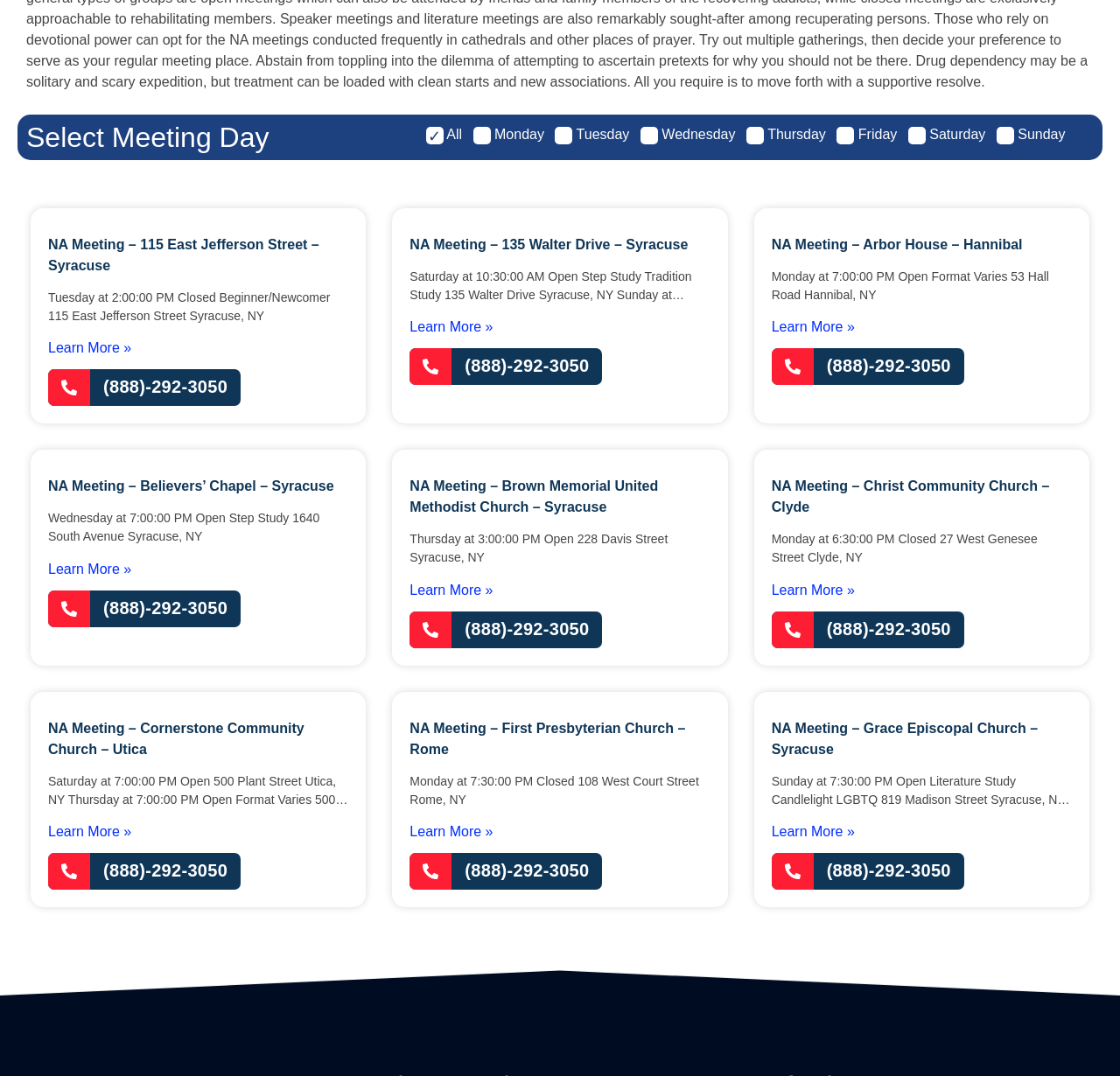What is the phone number to learn more about NA Meetings?
Answer the question with a single word or phrase, referring to the image.

(888)-292-3050